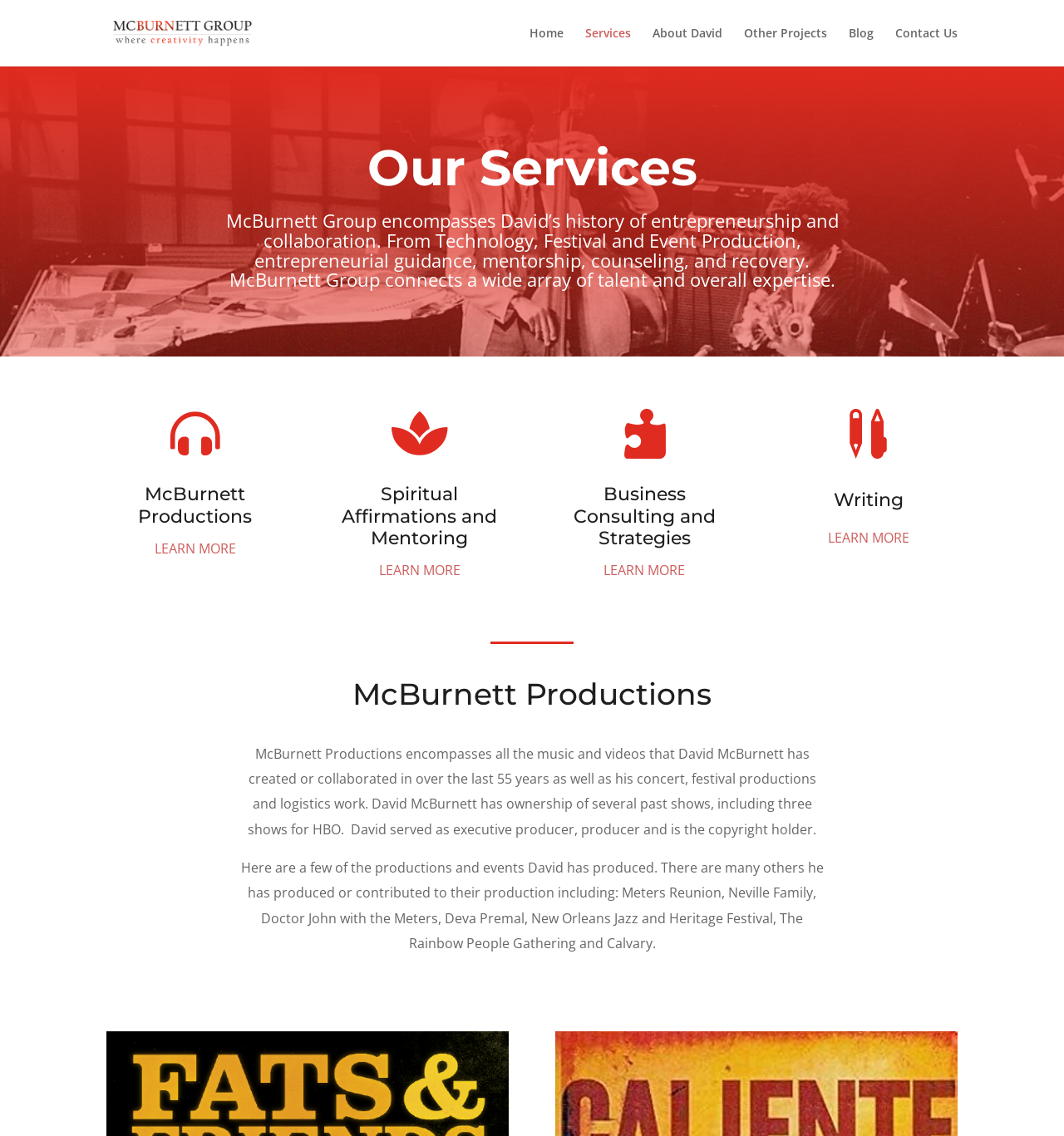Generate a detailed explanation of the webpage's features and information.

The webpage is about the services offered by McBurnett Group, a company founded by David McBurnett. At the top, there is a navigation menu with links to different sections of the website, including Home, Services, About David, Other Projects, Blog, and Contact Us. 

Below the navigation menu, there is a heading "Our Services" followed by a brief description of McBurnett Group, which encompasses David's history of entrepreneurship and collaboration in various fields such as technology, festival and event production, entrepreneurial guidance, mentorship, counseling, and recovery.

The page is divided into four sections, each representing a different service offered by McBurnett Group. The first section is about McBurnett Productions, which includes music and video production, concert, and festival production and logistics work. There is a link to learn more about this service.

The second section is about Spiritual Affirmations and Mentoring, which provides guidance and support for personal growth and development. There is also a link to learn more about this service.

The third section is about Business Consulting and Strategies, which offers expert advice and guidance for businesses. Again, there is a link to learn more about this service.

The fourth and final section is about Writing, which includes David's writing projects and collaborations. There is a link to learn more about this service.

Throughout the page, there are icons and images, including the McBurnett Group logo at the top, which is also a link to the homepage. There are also social media icons and other graphics scattered throughout the page.